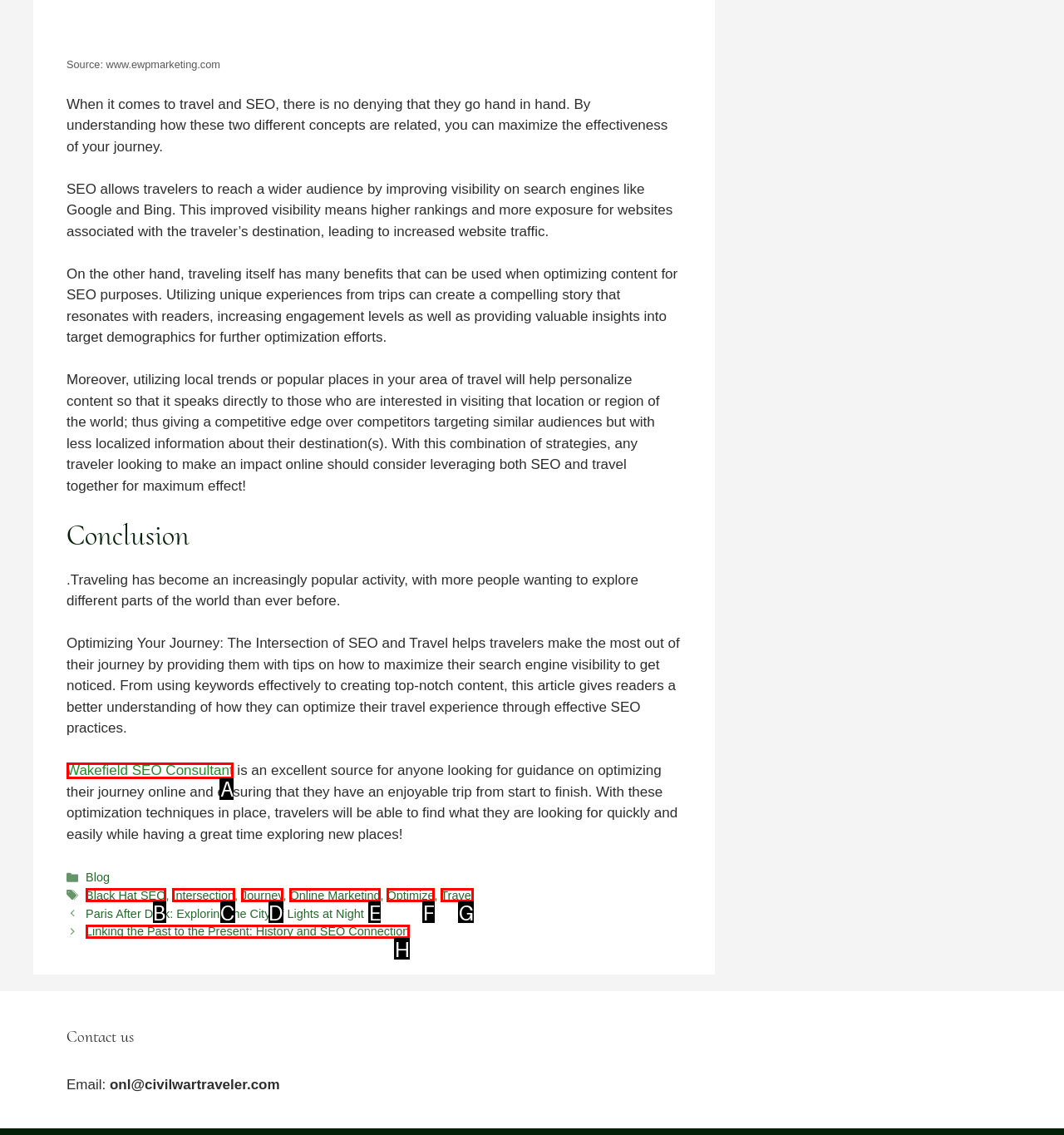Determine which HTML element I should select to execute the task: View the 'Linking the Past to the Present: History and SEO Connection' post
Reply with the corresponding option's letter from the given choices directly.

H